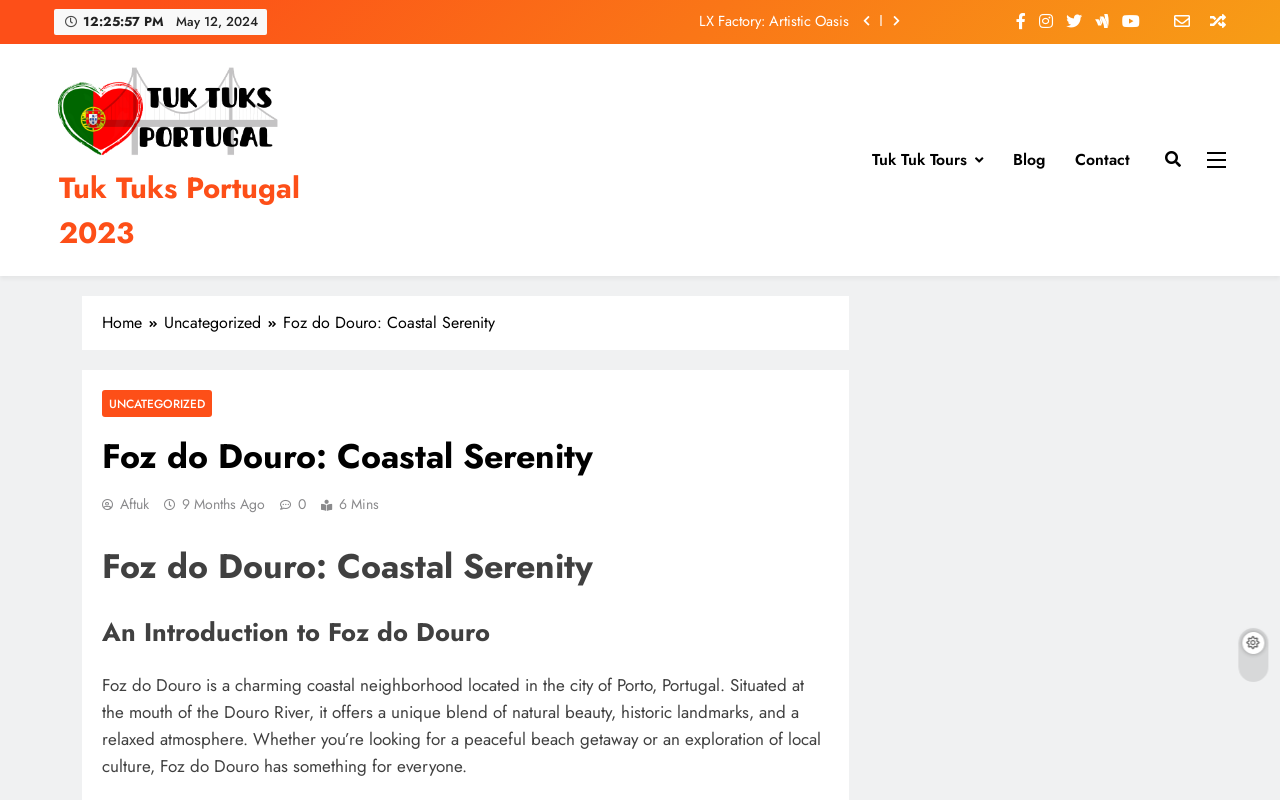Using the information in the image, give a comprehensive answer to the question: 
What is the name of the coastal neighborhood?

I found the name of the coastal neighborhood by reading the heading 'Foz do Douro: Coastal Serenity' and the paragraph that describes it as a charming coastal neighborhood located in the city of Porto, Portugal.